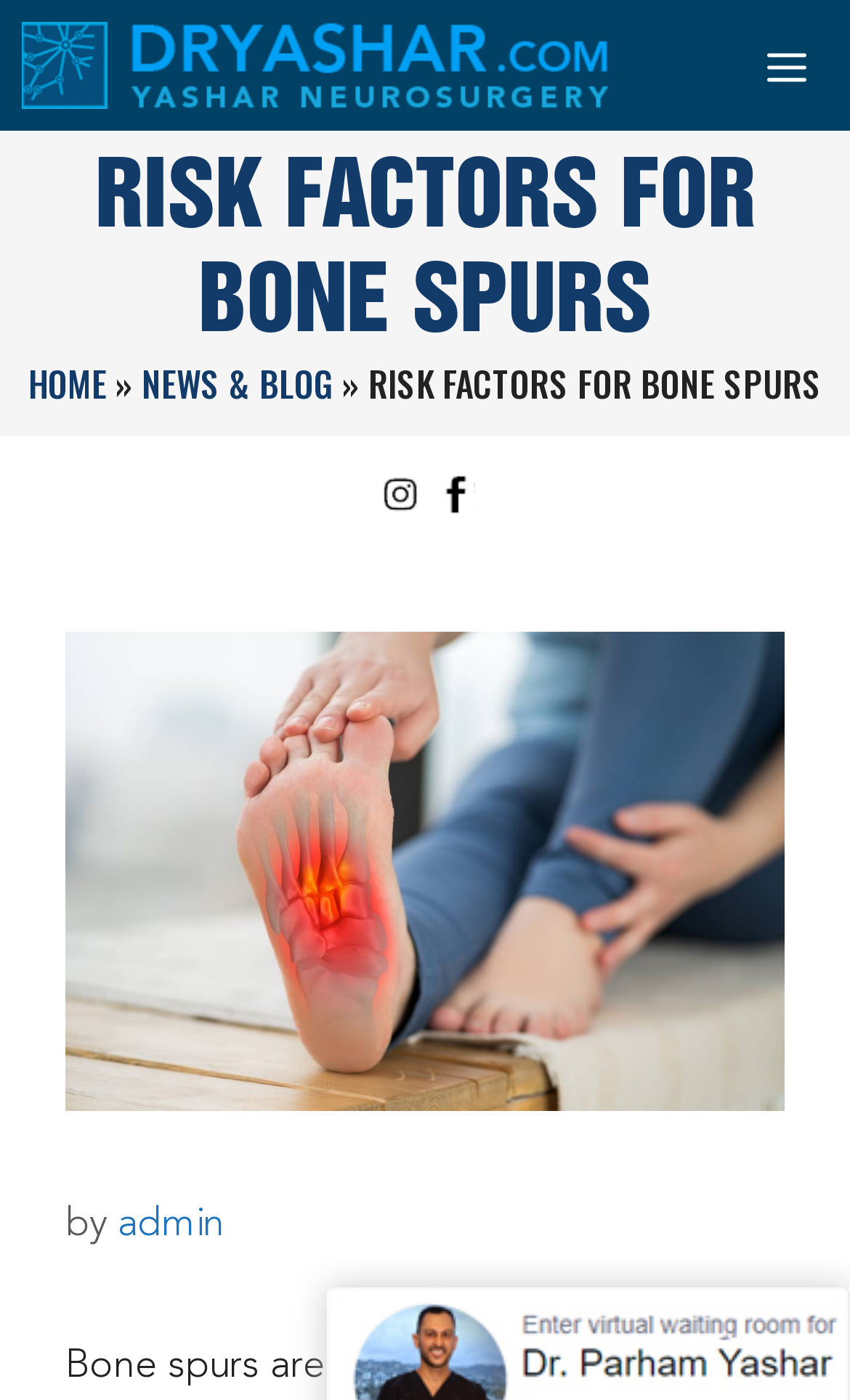Identify the bounding box for the given UI element using the description provided. Coordinates should be in the format (top-left x, top-left y, bottom-right x, bottom-right y) and must be between 0 and 1. Here is the description: title="Yashar Neurosurgery"

[0.026, 0.0, 0.715, 0.093]